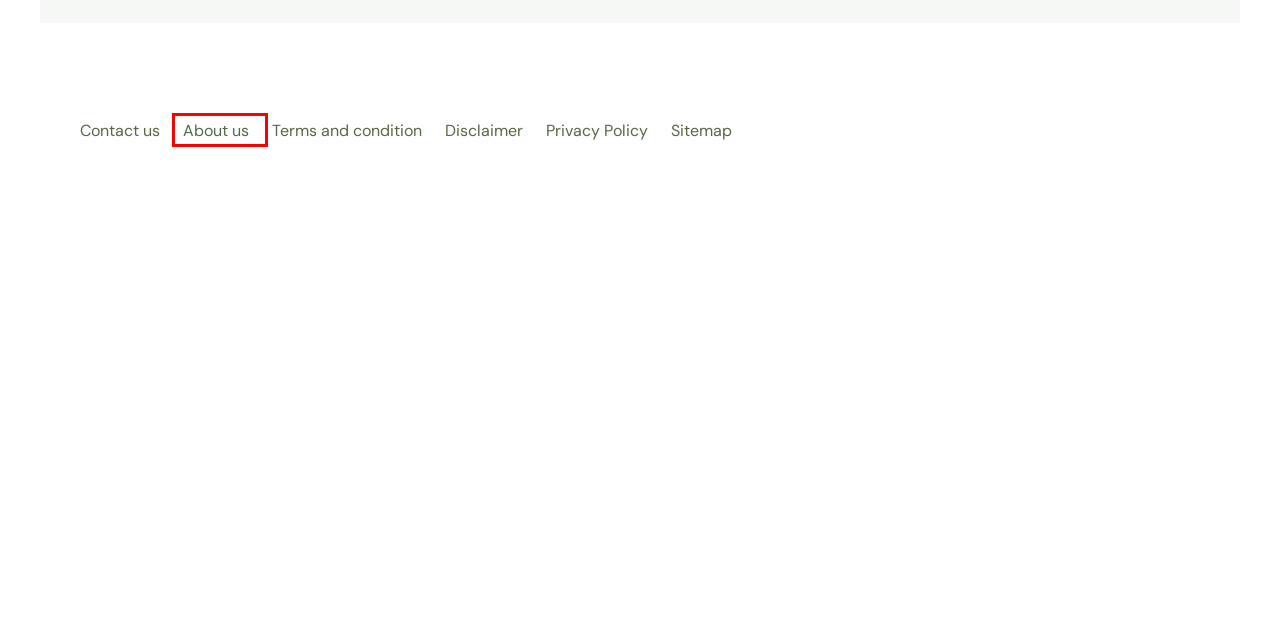You are presented with a screenshot of a webpage with a red bounding box. Select the webpage description that most closely matches the new webpage after clicking the element inside the red bounding box. The options are:
A. Disclaimer - BestKahani
B. About us - BestKahani
C. Contact - BestKahani
D. Stories - BestKahani
E. Terms and condition - BestKahani
F. Sitemap - BestKahani
G. Horror Stories - BestKahani
H. Privacy Policy - BestKahani

B